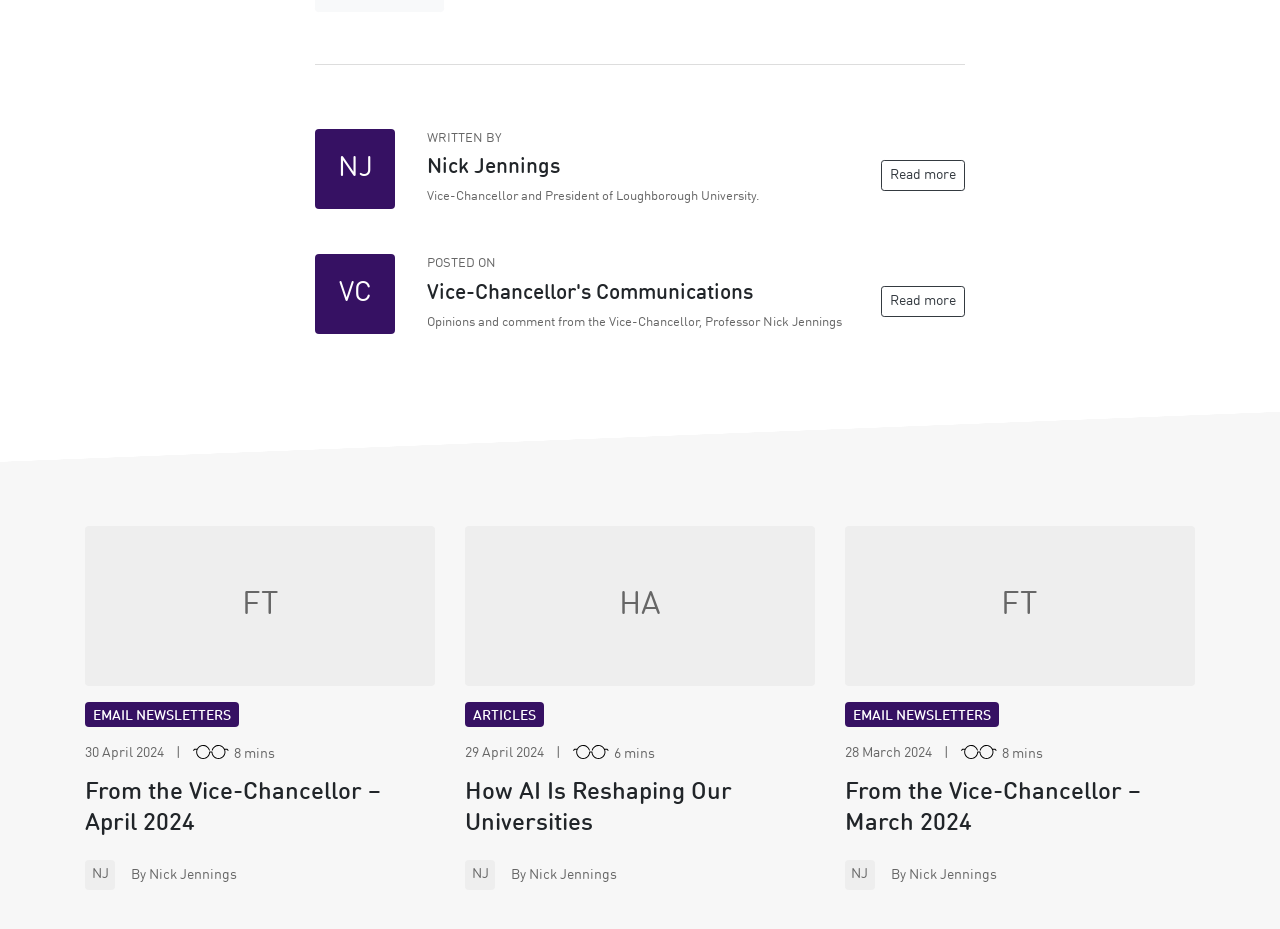Please determine the bounding box coordinates of the element to click in order to execute the following instruction: "View the article about AI reshaping universities". The coordinates should be four float numbers between 0 and 1, specified as [left, top, right, bottom].

[0.363, 0.836, 0.572, 0.9]